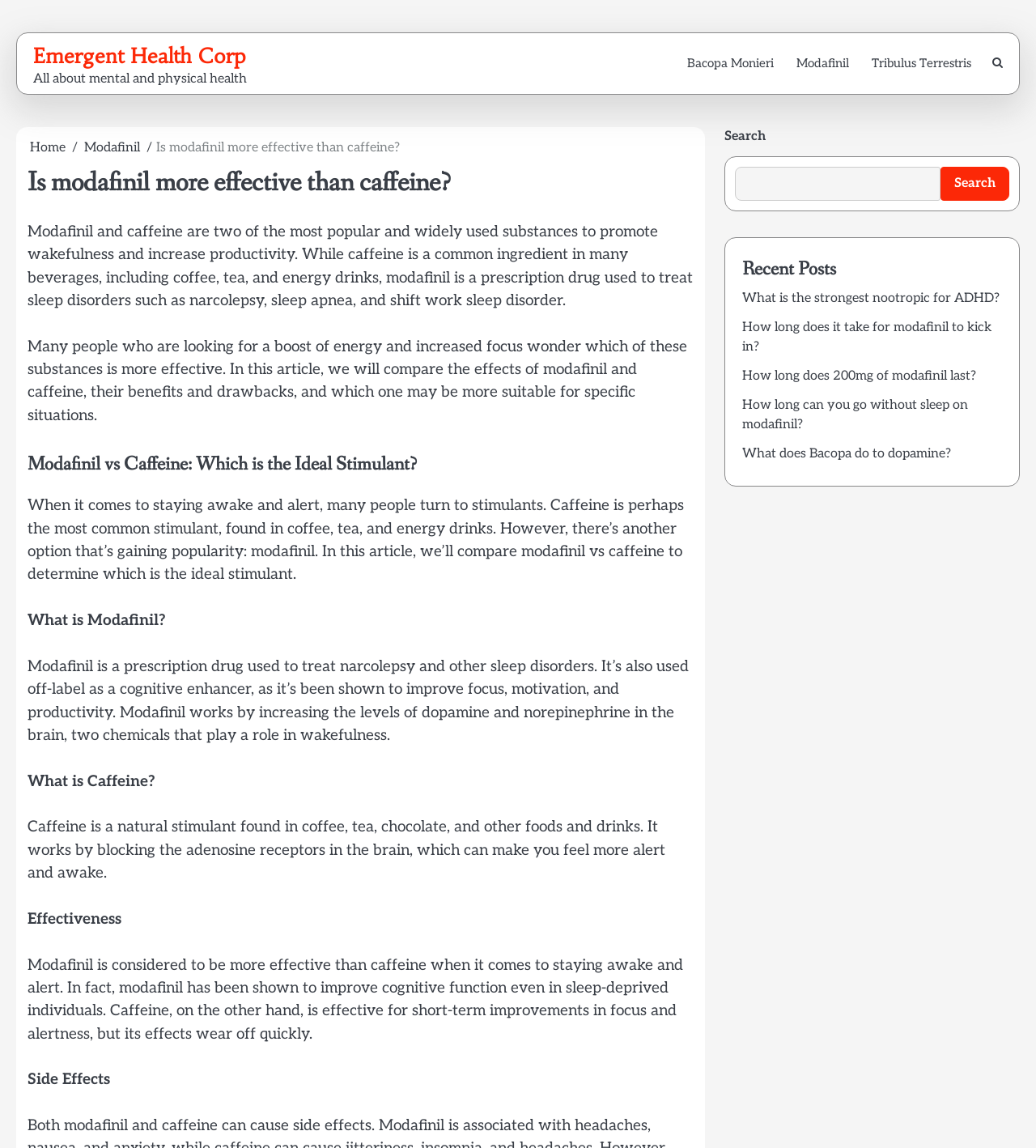Please respond in a single word or phrase: 
What is the main topic of this webpage?

Modafinil vs Caffeine